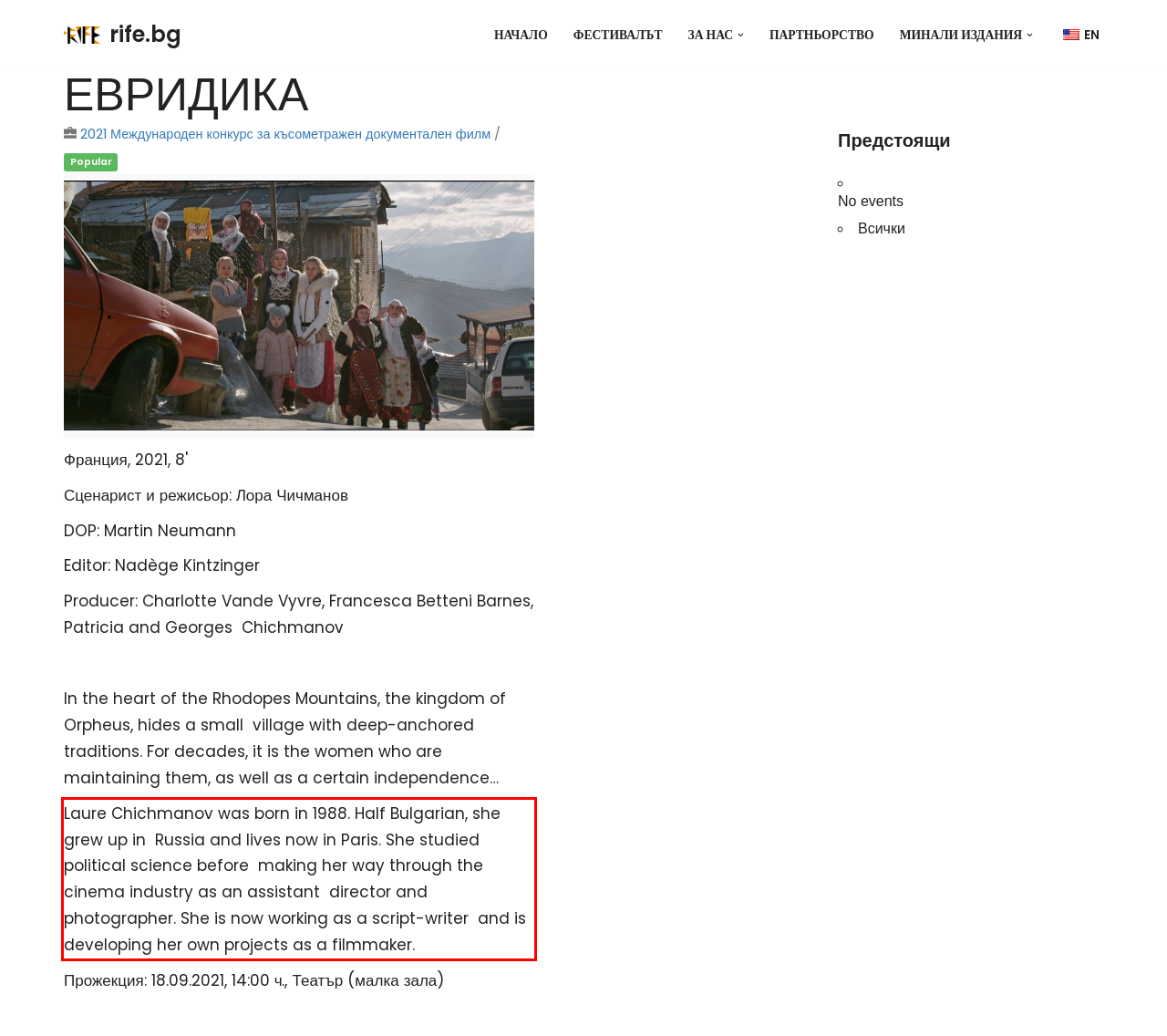Please analyze the provided webpage screenshot and perform OCR to extract the text content from the red rectangle bounding box.

Laure Chichmanov was born in 1988. Half Bulgarian, she grew up in Russia and lives now in Paris. She studied political science before making her way through the cinema industry as an assistant director and photographer. She is now working as a script-writer and is developing her own projects as a filmmaker.